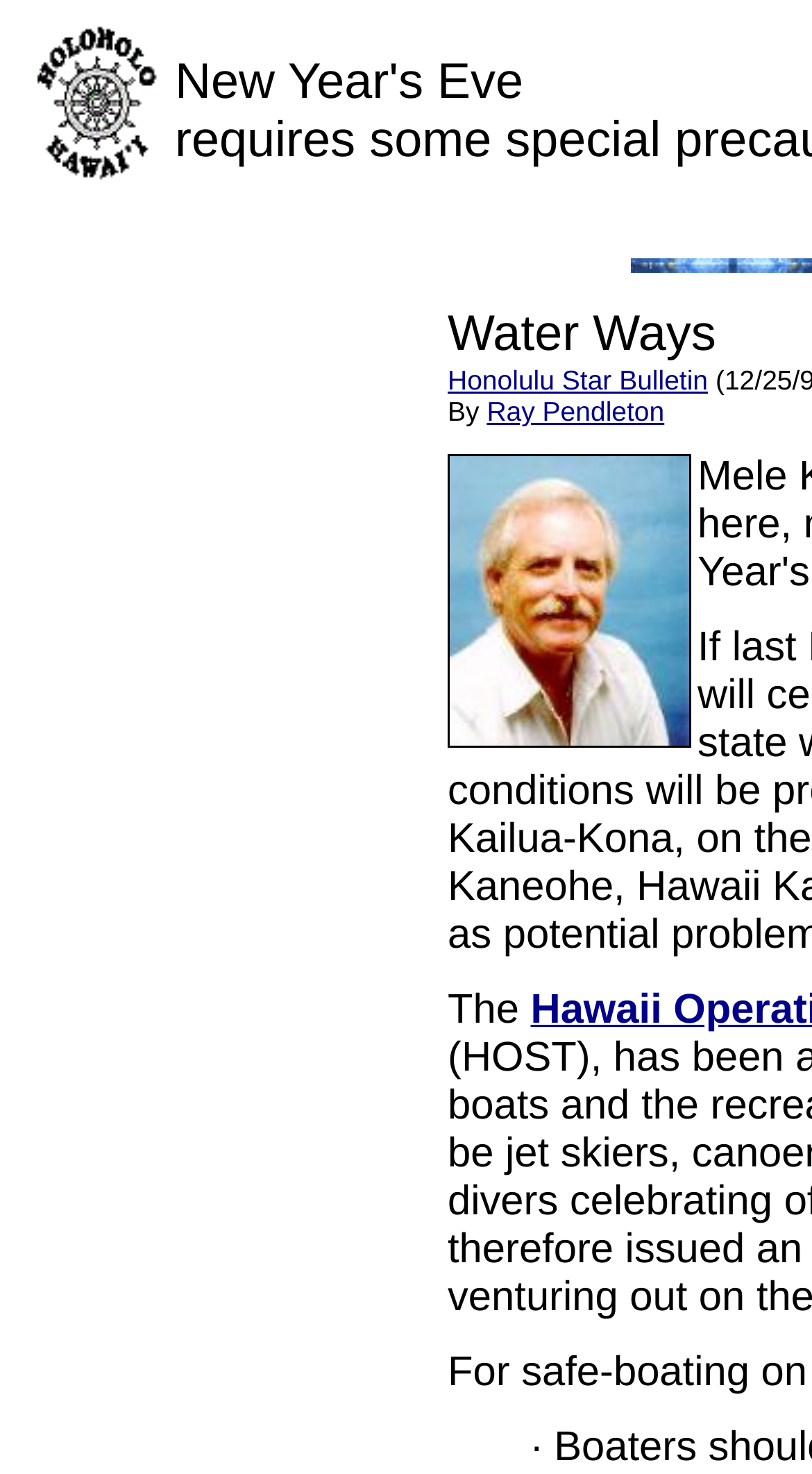Based on the description "Ray Pendleton", find the bounding box of the specified UI element.

[0.625, 0.287, 0.96, 0.318]